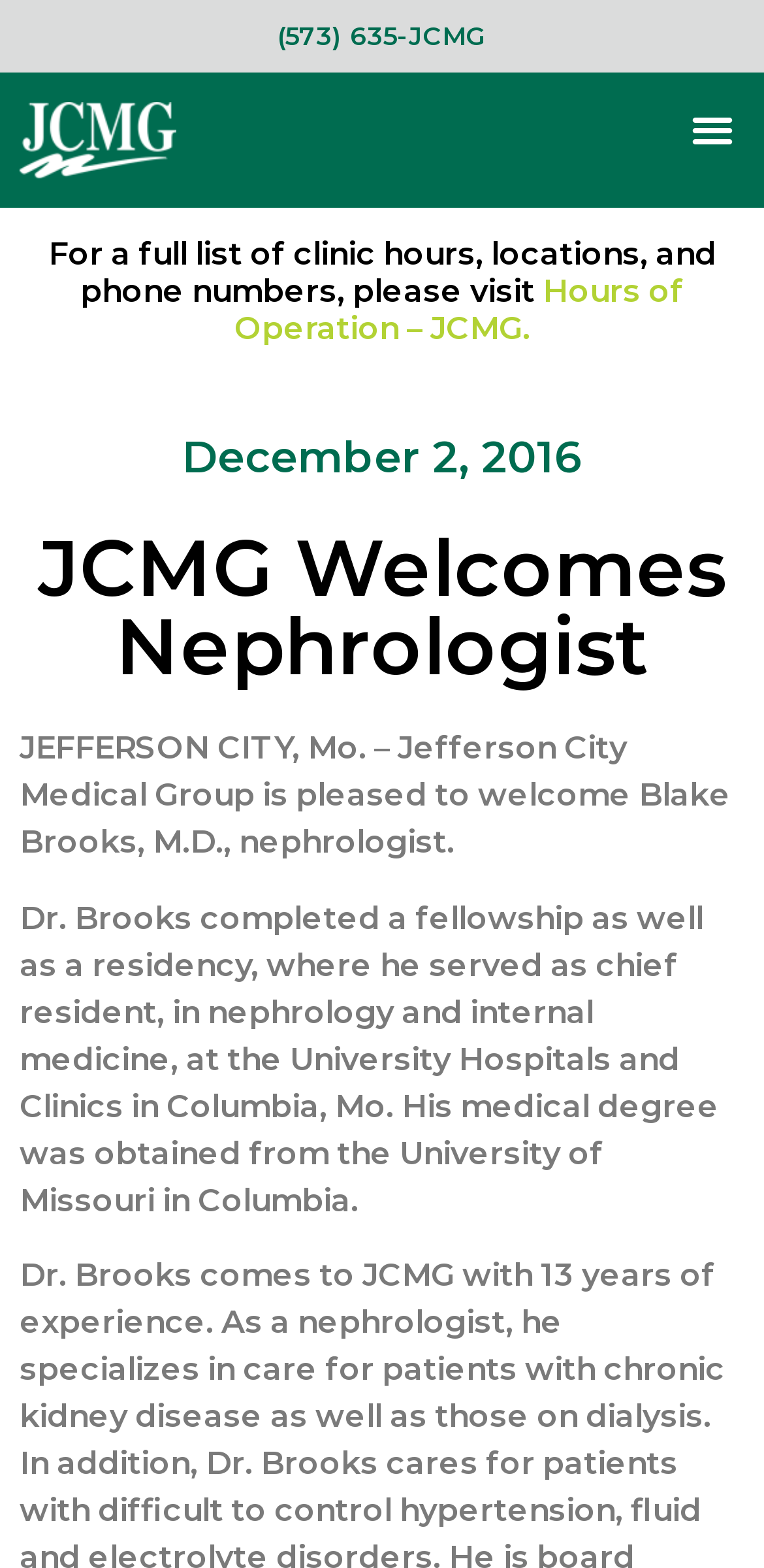What is the specialty of Dr. Blake Brooks? Please answer the question using a single word or phrase based on the image.

Nephrologist